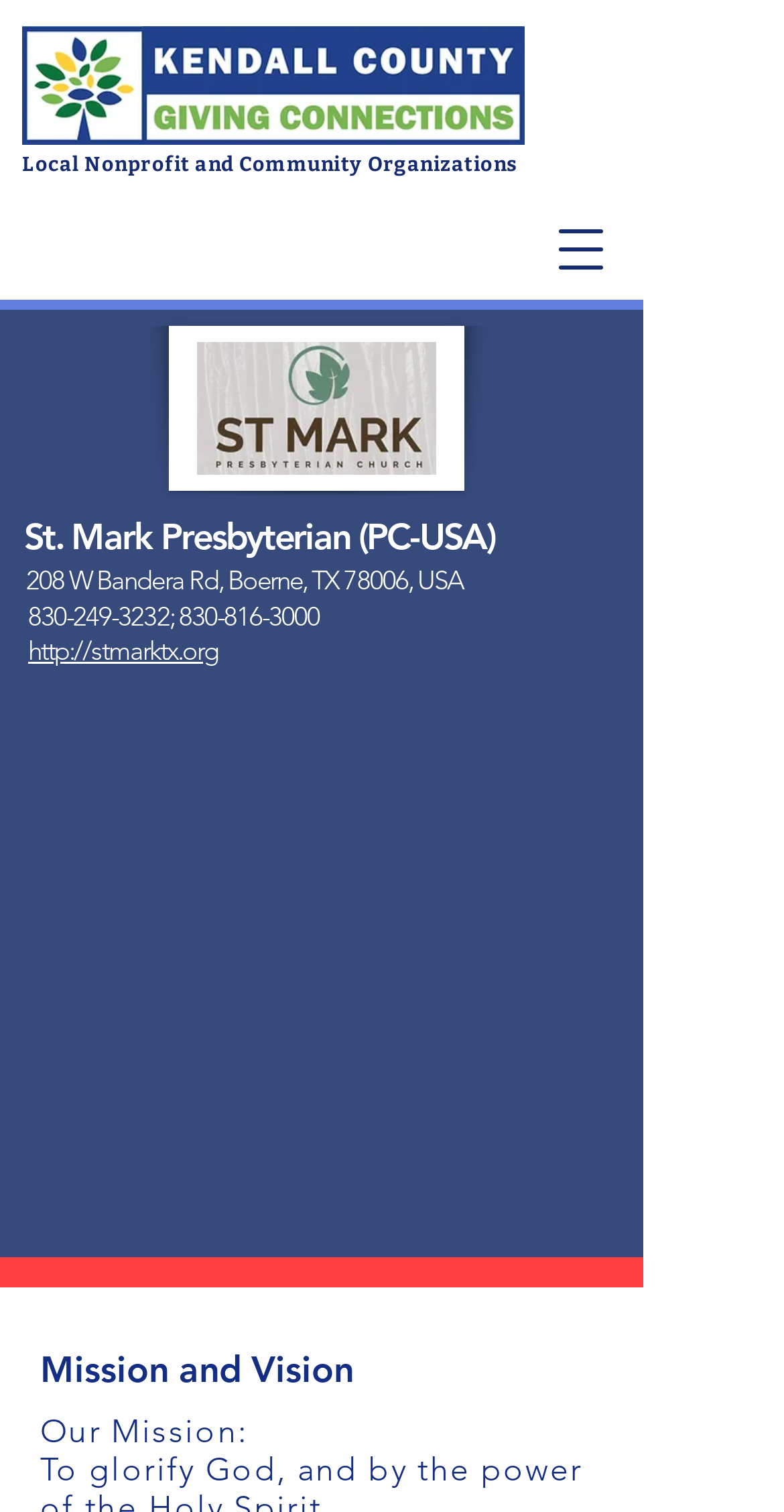Describe in detail what you see on the webpage.

The webpage appears to be about St. Mark Presbyterian Church (PC-USA) and its community involvement. At the top right corner, there is a button to open a navigation menu. Below it, on the left side, is an image of the Kendall County Giving Logo. 

Next to the logo is a heading that reads "Local Nonprofit and Community Organizations". Under this heading, there is an image of the St Mark logo, which is also a link to "Heart & Hands". 

On the right side of the St Mark logo is a heading with the church's name, "St. Mark Presbyterian (PC-USA)". Below this heading are the church's contact details, including two phone numbers and a website link. The address of the church, "208 W Bandera Rd, Boerne, TX 78006, USA", is also provided.

Further down the page, there is a heading that reads "Mission and Vision". Below this heading is a paragraph that starts with "Our Mission:".